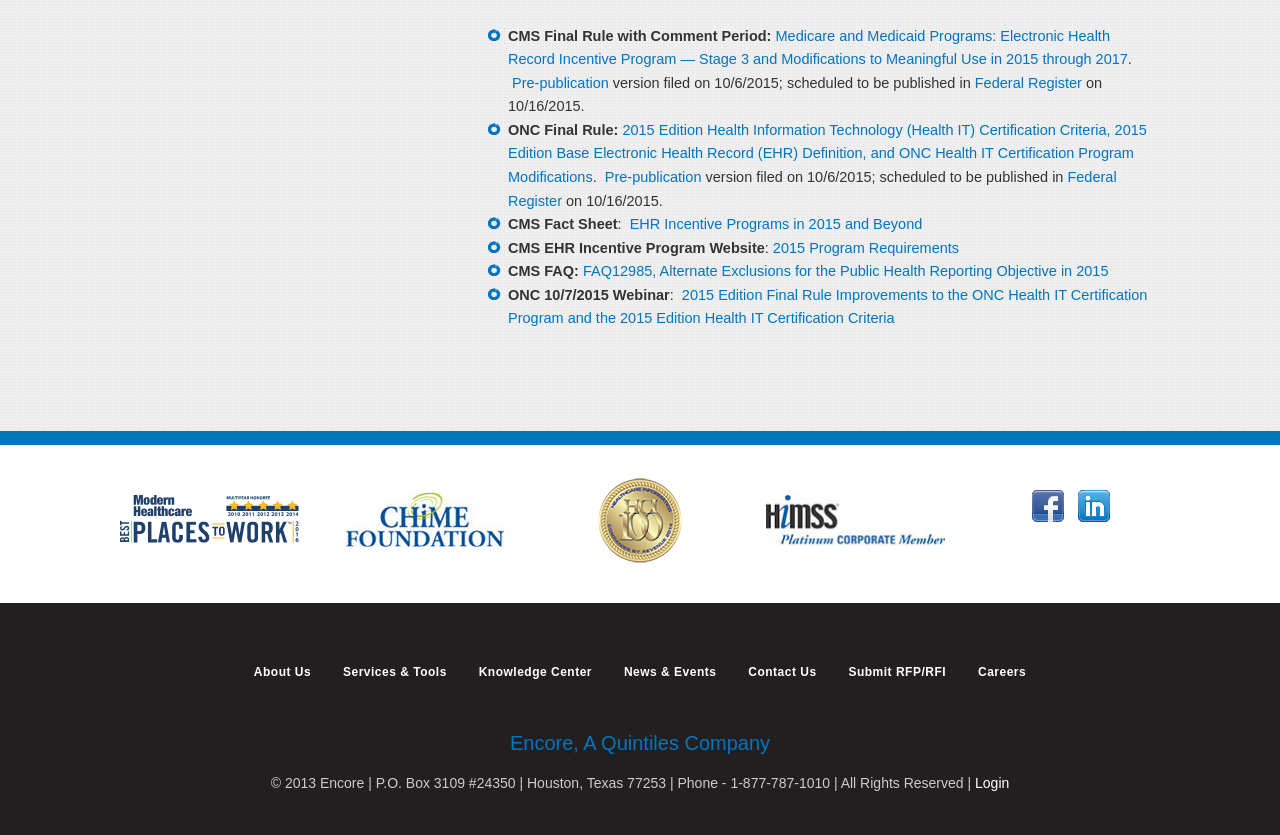Please identify the bounding box coordinates of the element I should click to complete this instruction: 'Login to the system'. The coordinates should be given as four float numbers between 0 and 1, like this: [left, top, right, bottom].

[0.762, 0.929, 0.789, 0.948]